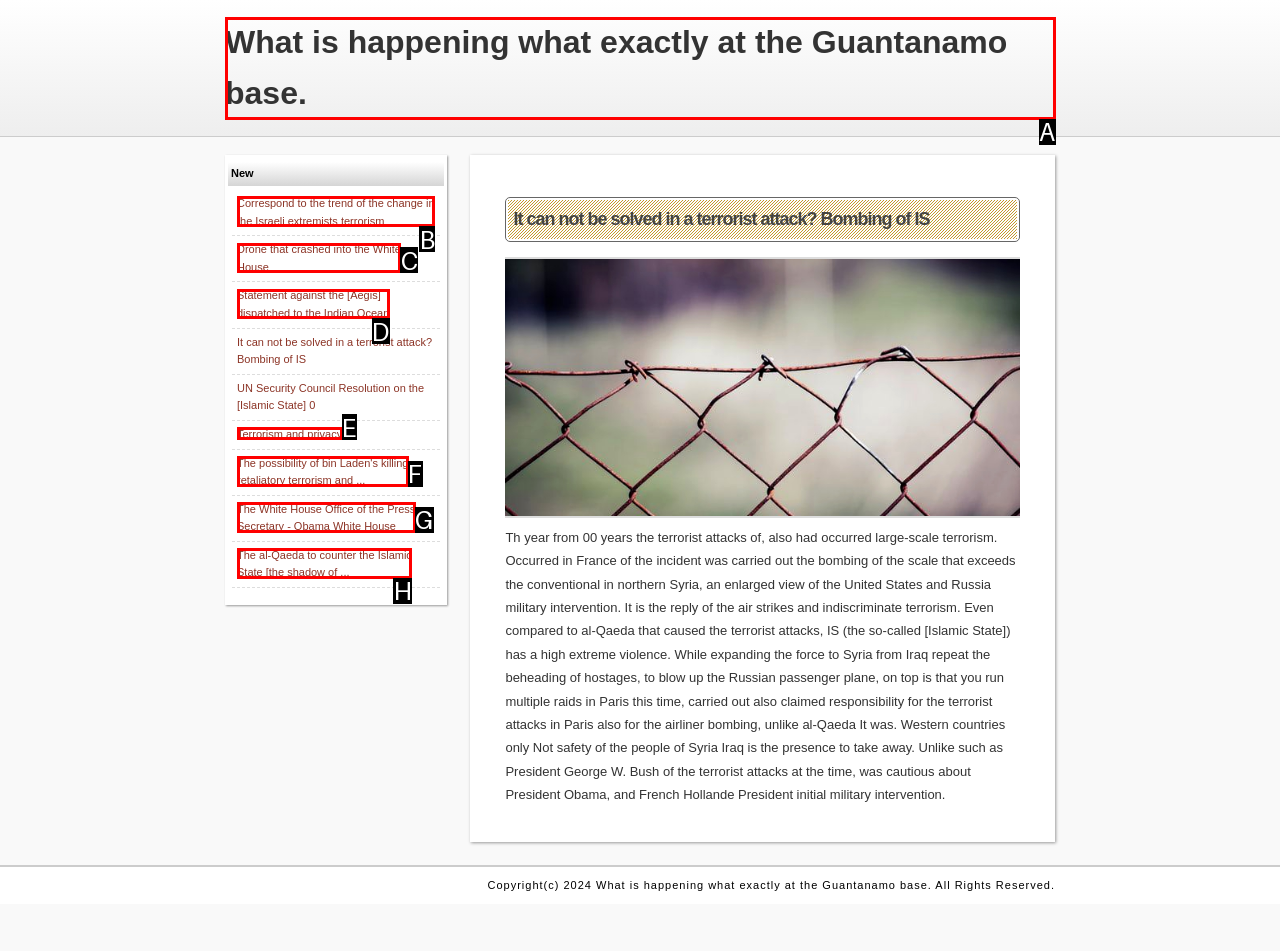Determine which option aligns with the description: Terrorism and privacy. Provide the letter of the chosen option directly.

E